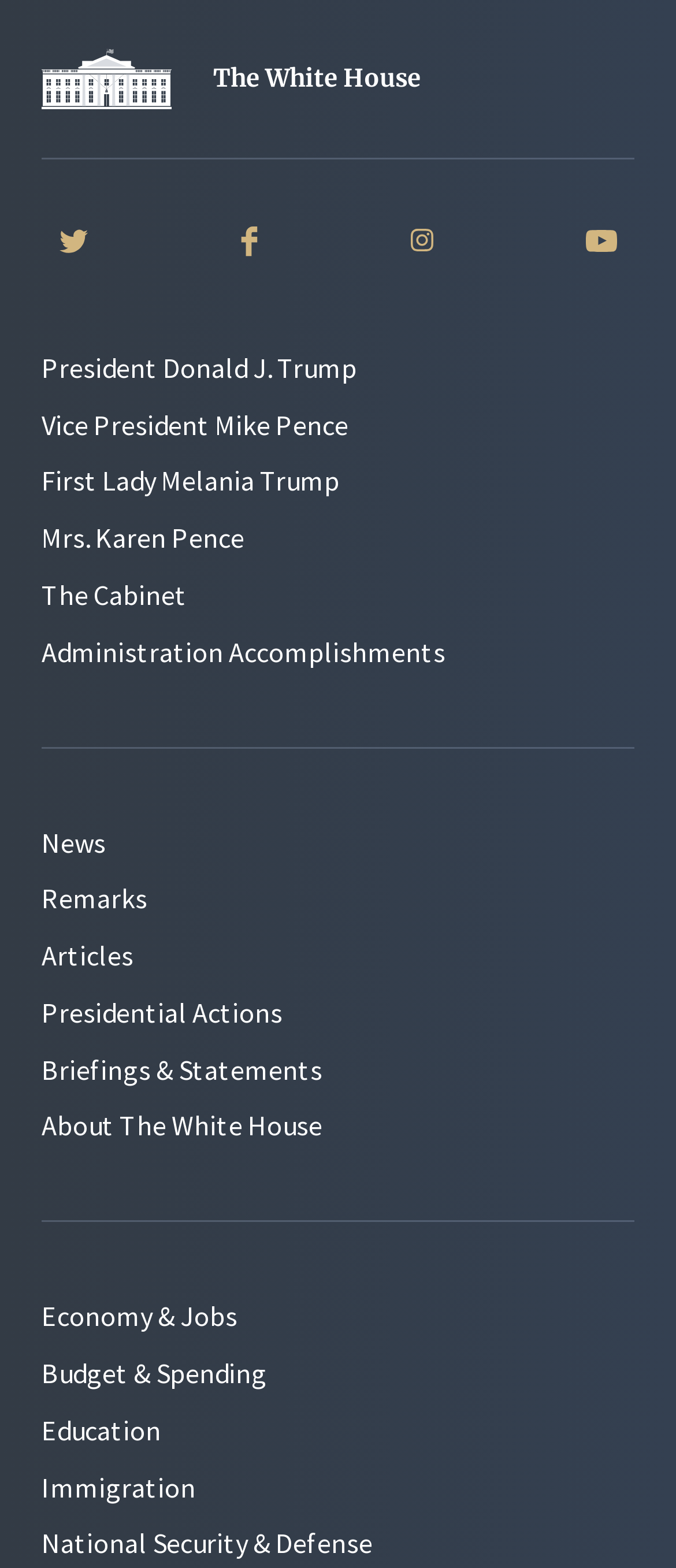What is the name of the President mentioned on the webpage?
Based on the screenshot, provide a one-word or short-phrase response.

Donald J. Trump